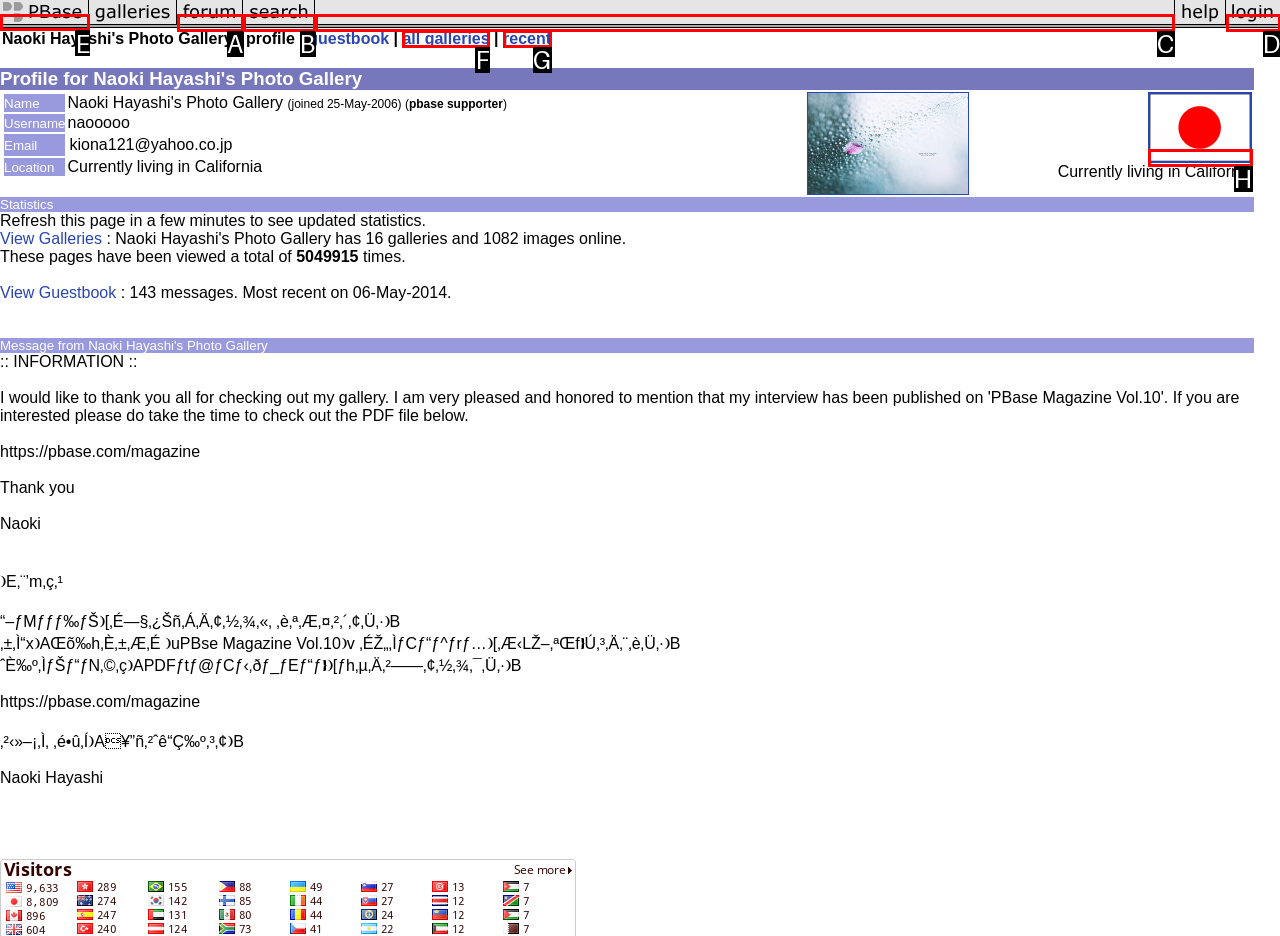Which lettered option should be clicked to achieve the task: Call the dentist at 780-249-2500? Choose from the given choices.

None